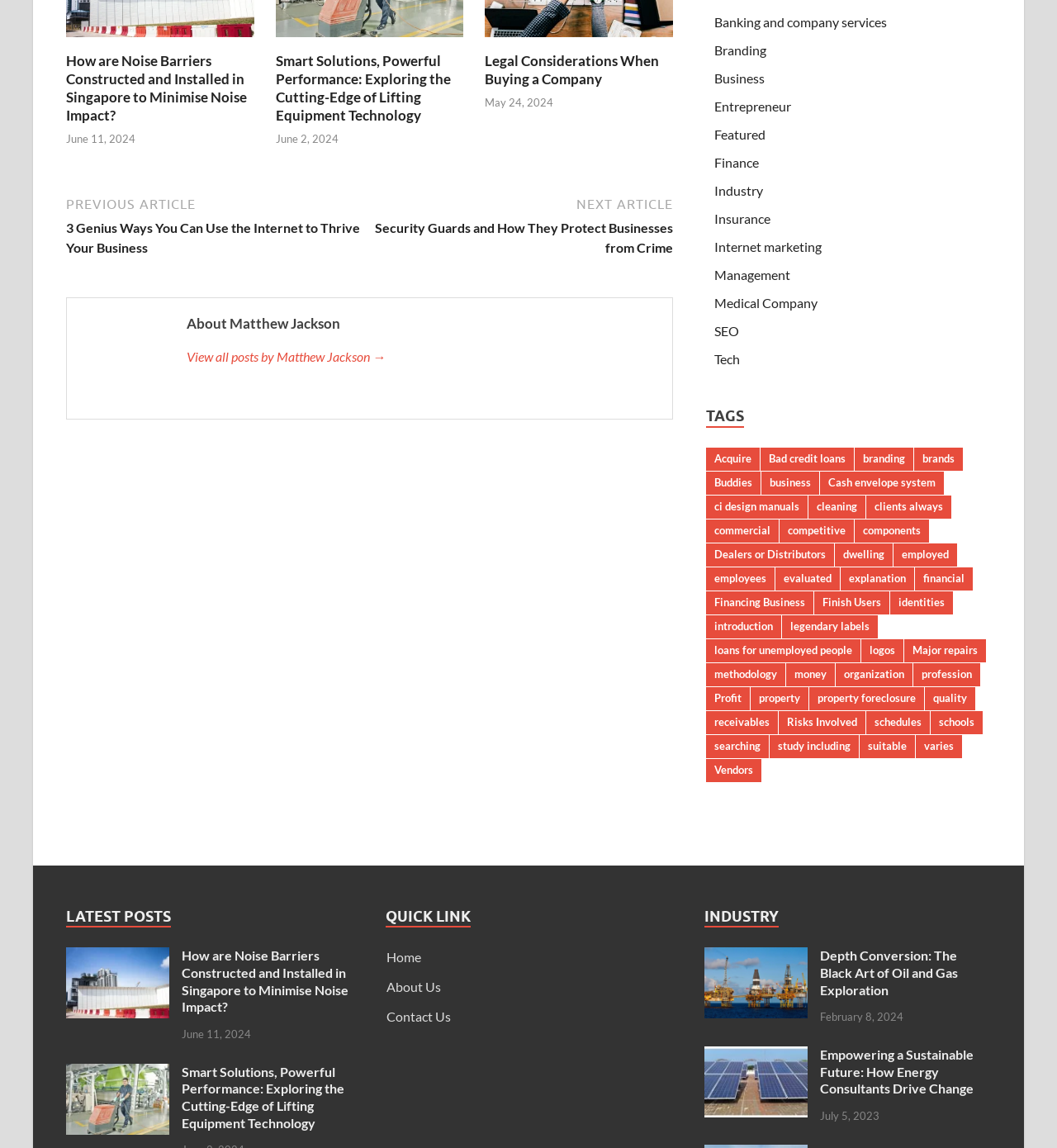Determine the bounding box coordinates for the region that must be clicked to execute the following instruction: "Explore the topic of branding".

[0.676, 0.037, 0.725, 0.051]